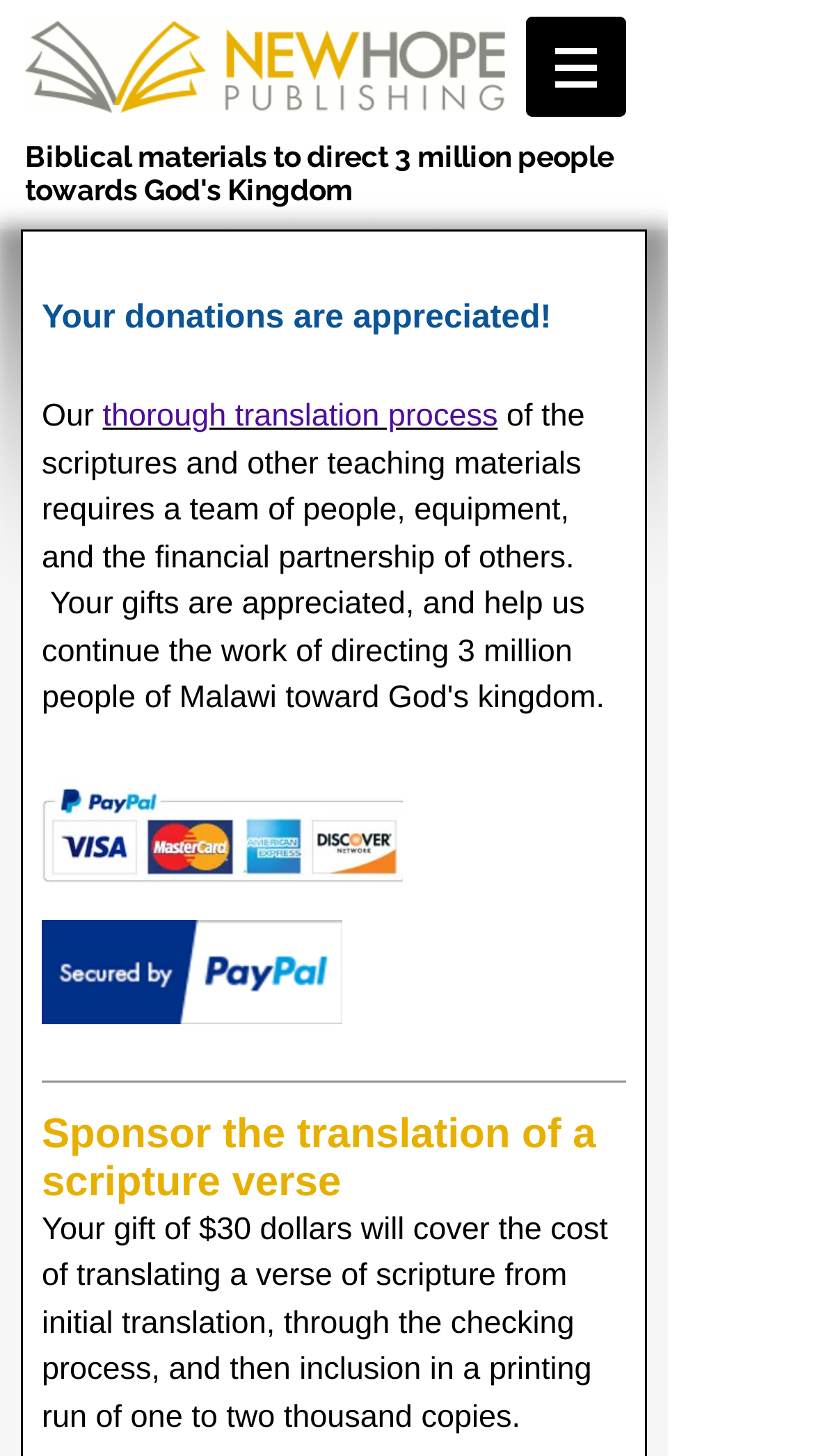How many copies of scripture will be printed?
Refer to the image and provide a detailed answer to the question.

According to the webpage, the donation will cover the cost of translating a verse of scripture and including it in a printing run of one to two thousand copies, as mentioned in the text 'Your gift of $30 dollars will cover the cost of translating a verse of scripture...'